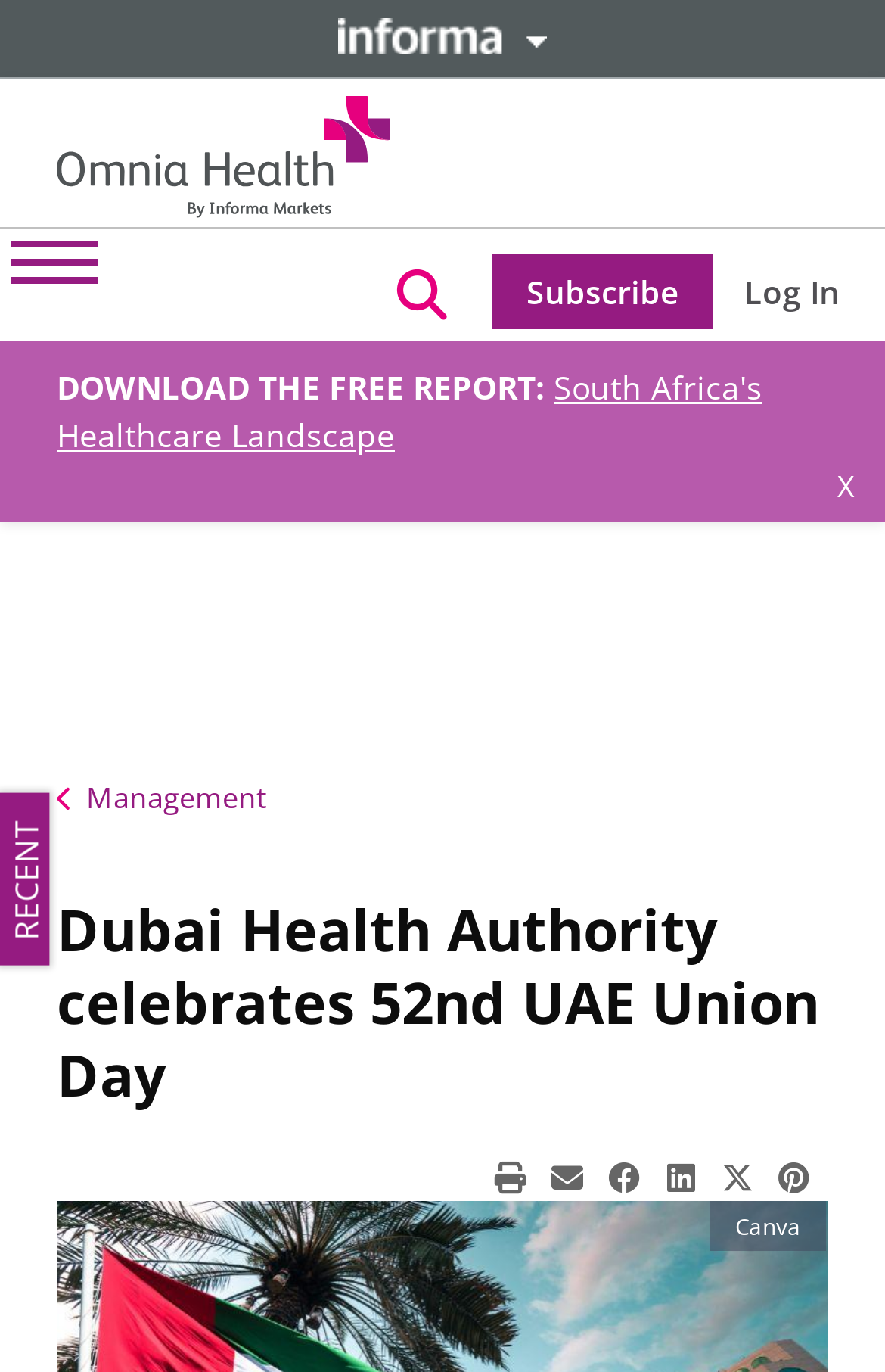Answer the following in one word or a short phrase: 
What is the name of the authority celebrating the 52nd UAE Union Day?

Dubai Health Authority